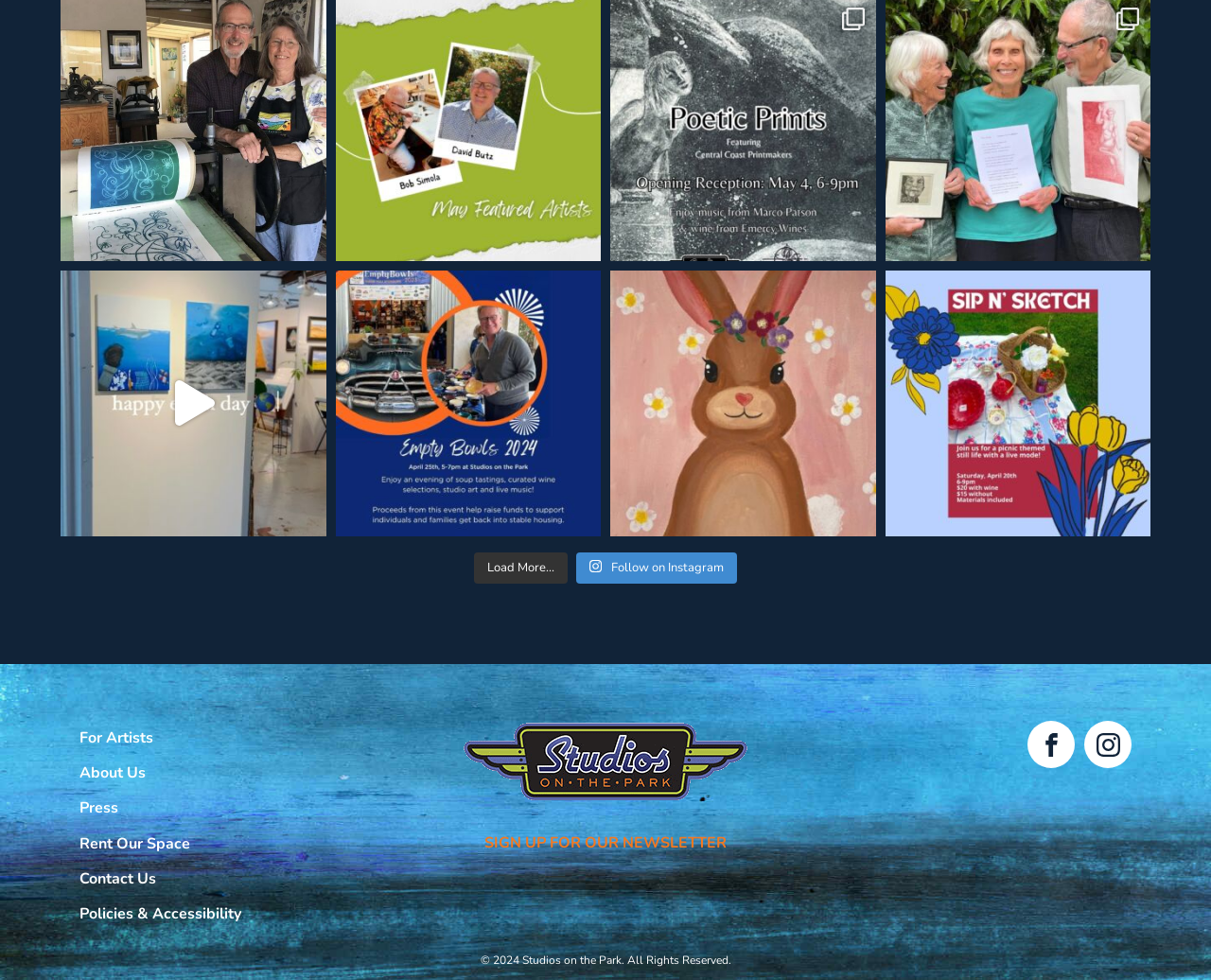Please provide a detailed answer to the question below by examining the image:
What is the cost of the Sip n' Sketch event with wine?

The fourth post has a link and an image with a description that mentions the Sip n' Sketch event and specifies the cost as '$20 with wine', so the cost of the event with wine is $20.